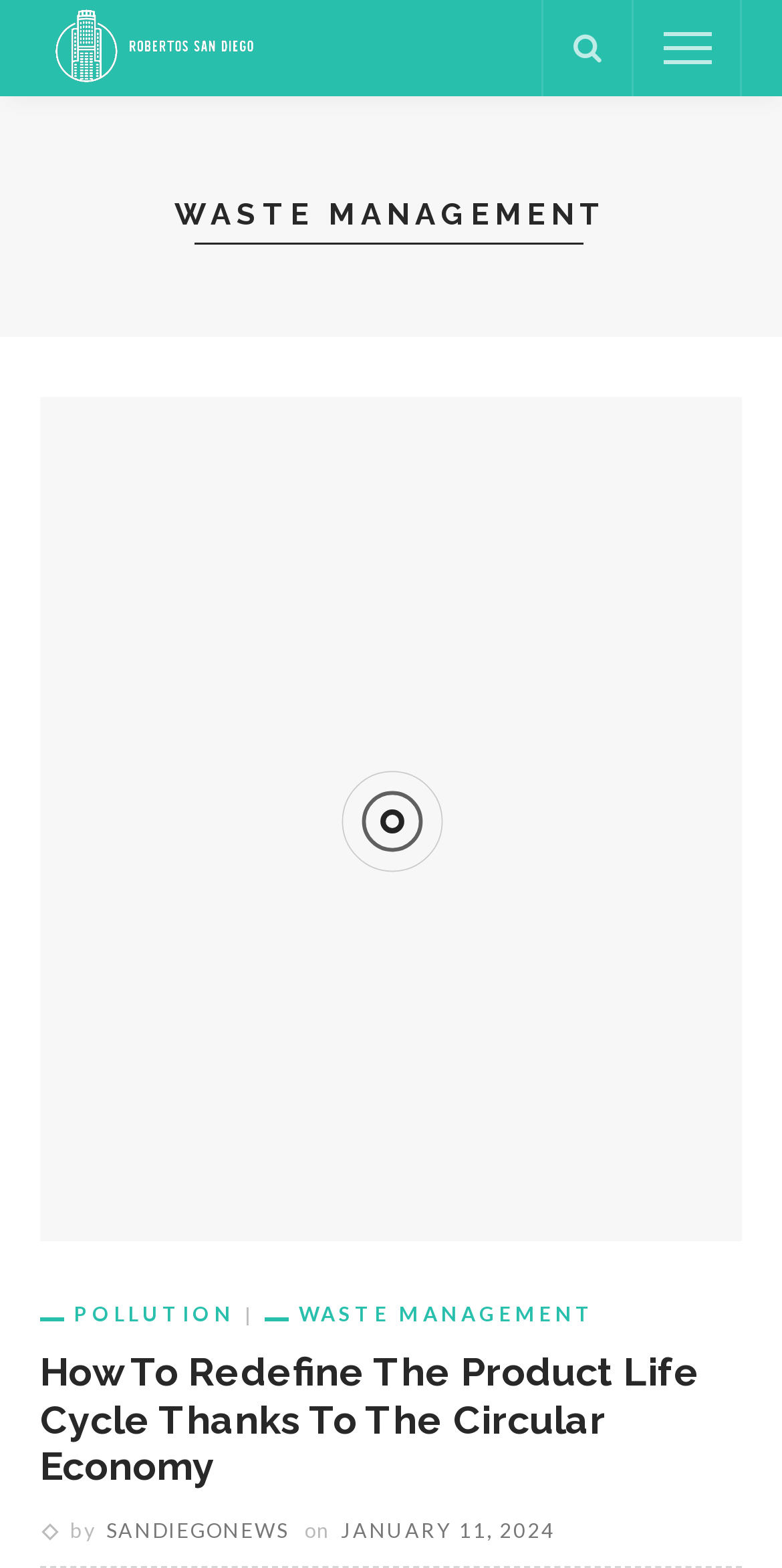Refer to the screenshot and give an in-depth answer to this question: What is the company name in the top-left corner?

By looking at the top-left corner of the webpage, I see a logo with the text 'Robertos San Diego' which is likely the company name.